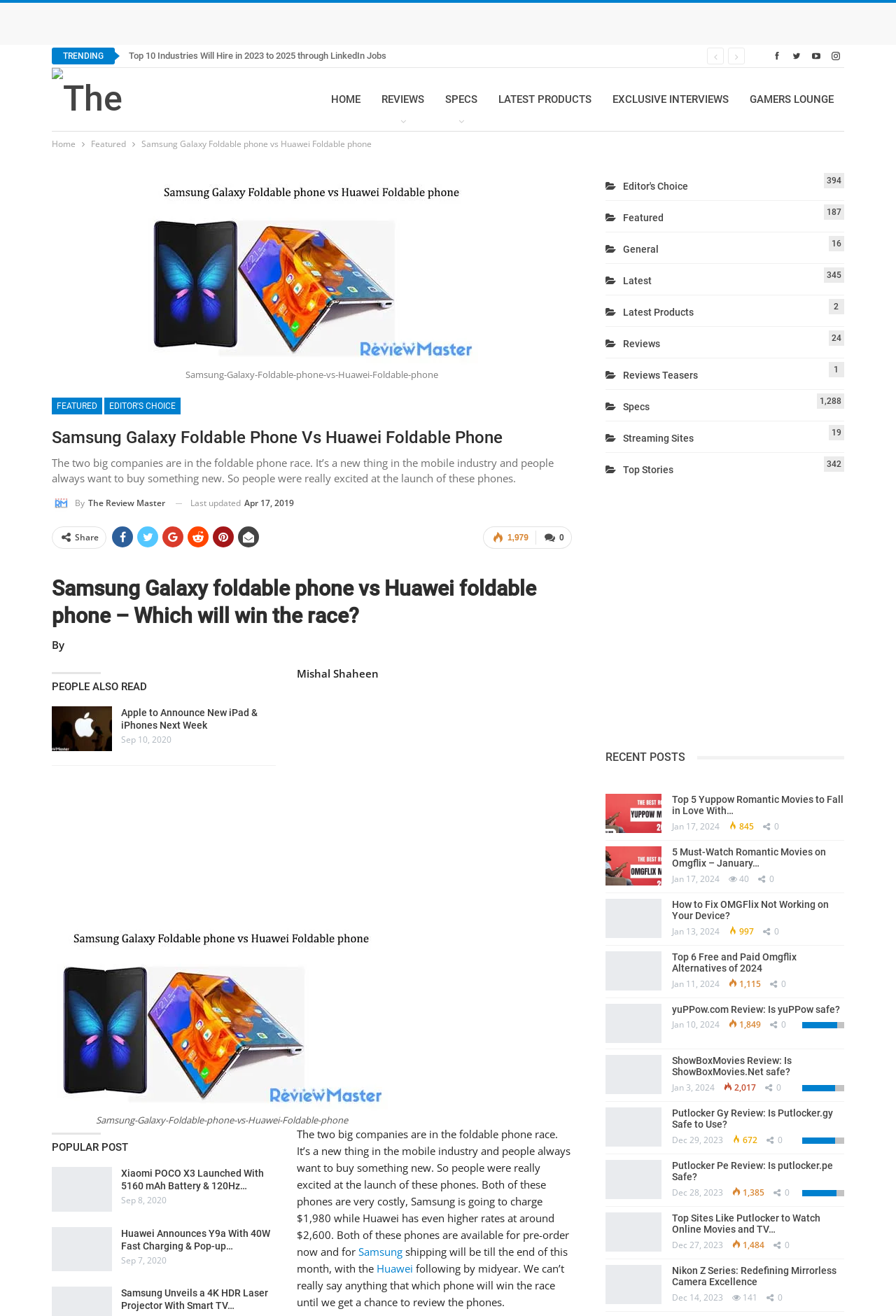Identify the bounding box coordinates of the region I need to click to complete this instruction: "Read the article 'Samsung Galaxy Foldable phone vs Huawei Foldable phone'".

[0.058, 0.131, 0.638, 0.291]